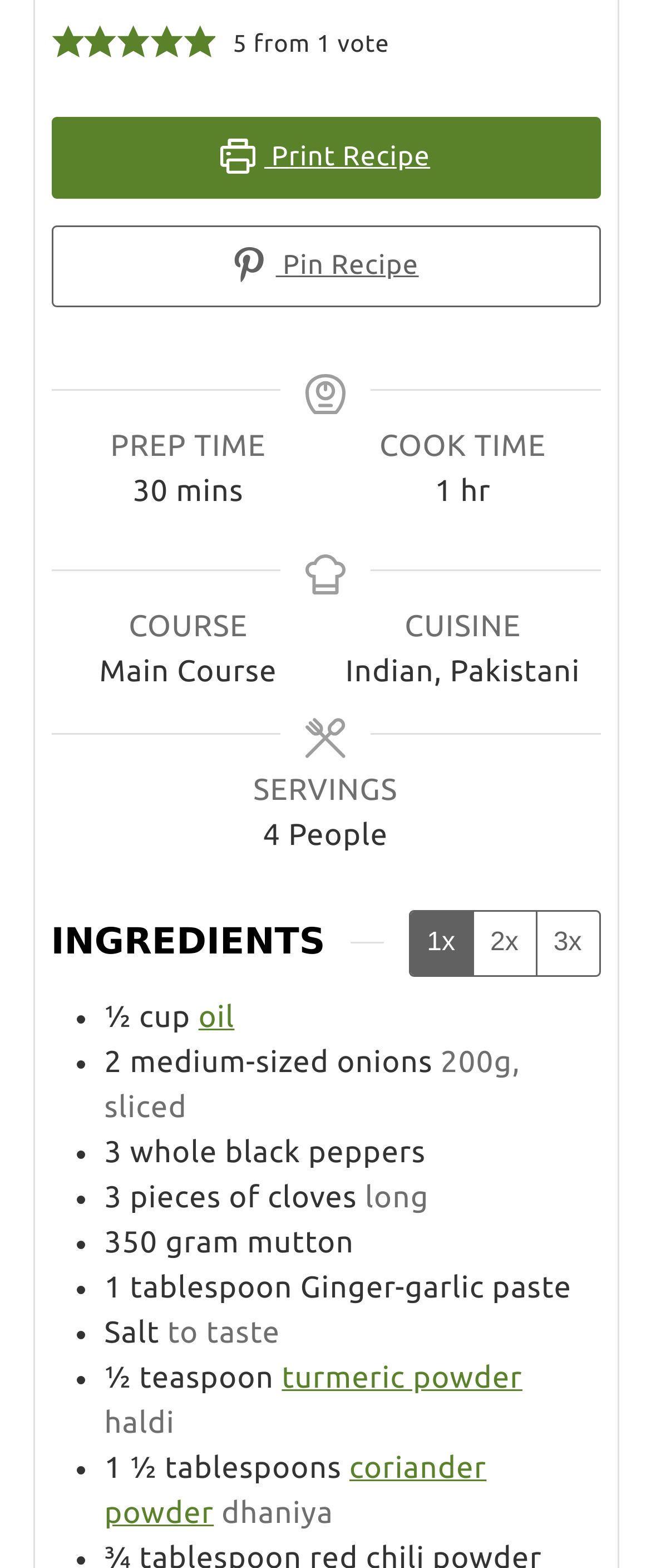Determine the bounding box coordinates of the element's region needed to click to follow the instruction: "Pin Recipe". Provide these coordinates as four float numbers between 0 and 1, formatted as [left, top, right, bottom].

[0.078, 0.144, 0.922, 0.196]